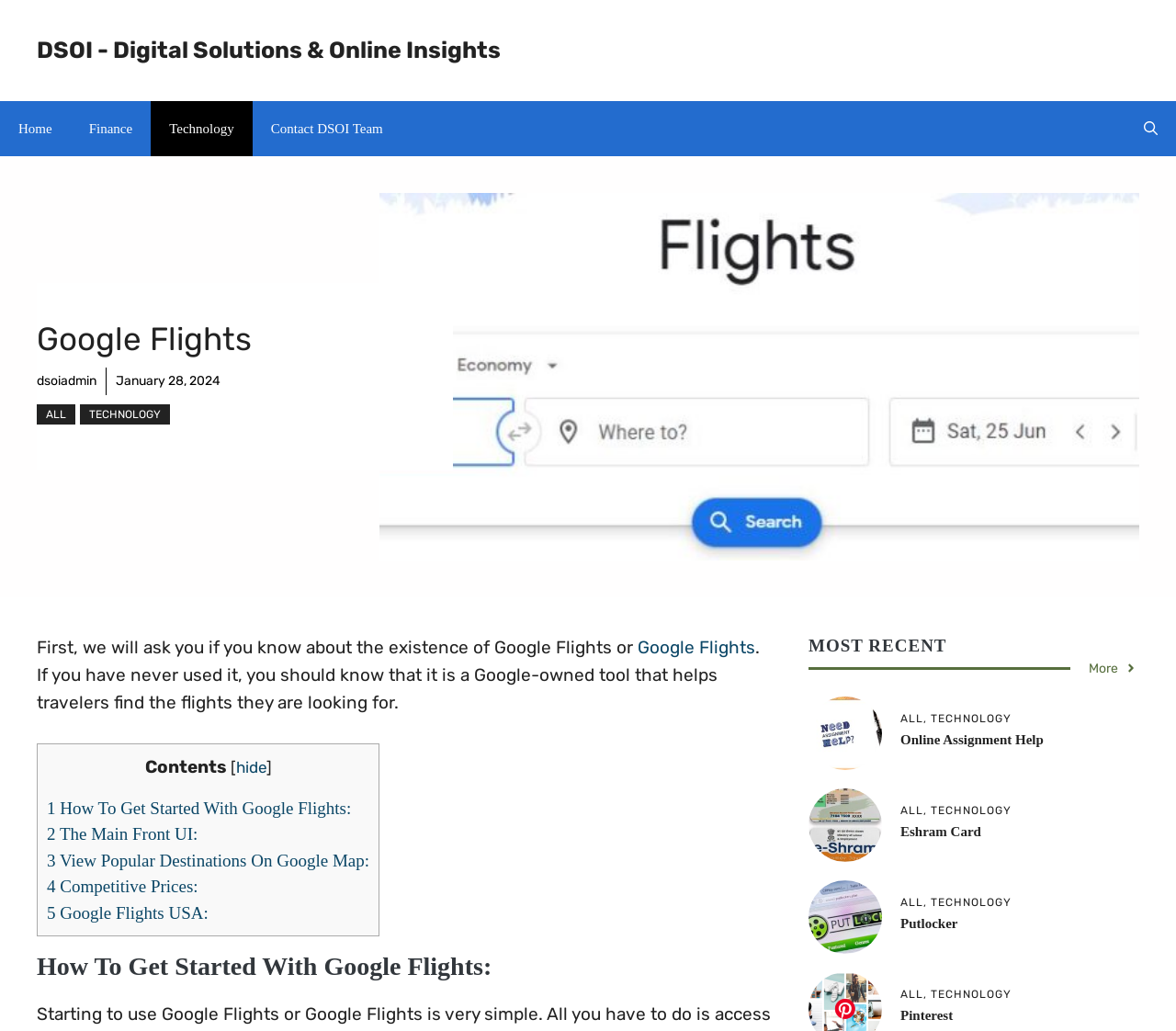Based on what you see in the screenshot, provide a thorough answer to this question: What is the purpose of Google Flights?

The purpose of Google Flights can be determined by reading the text that describes it, which says 'it is a Google-owned tool that helps travelers find the flights they are looking for'.